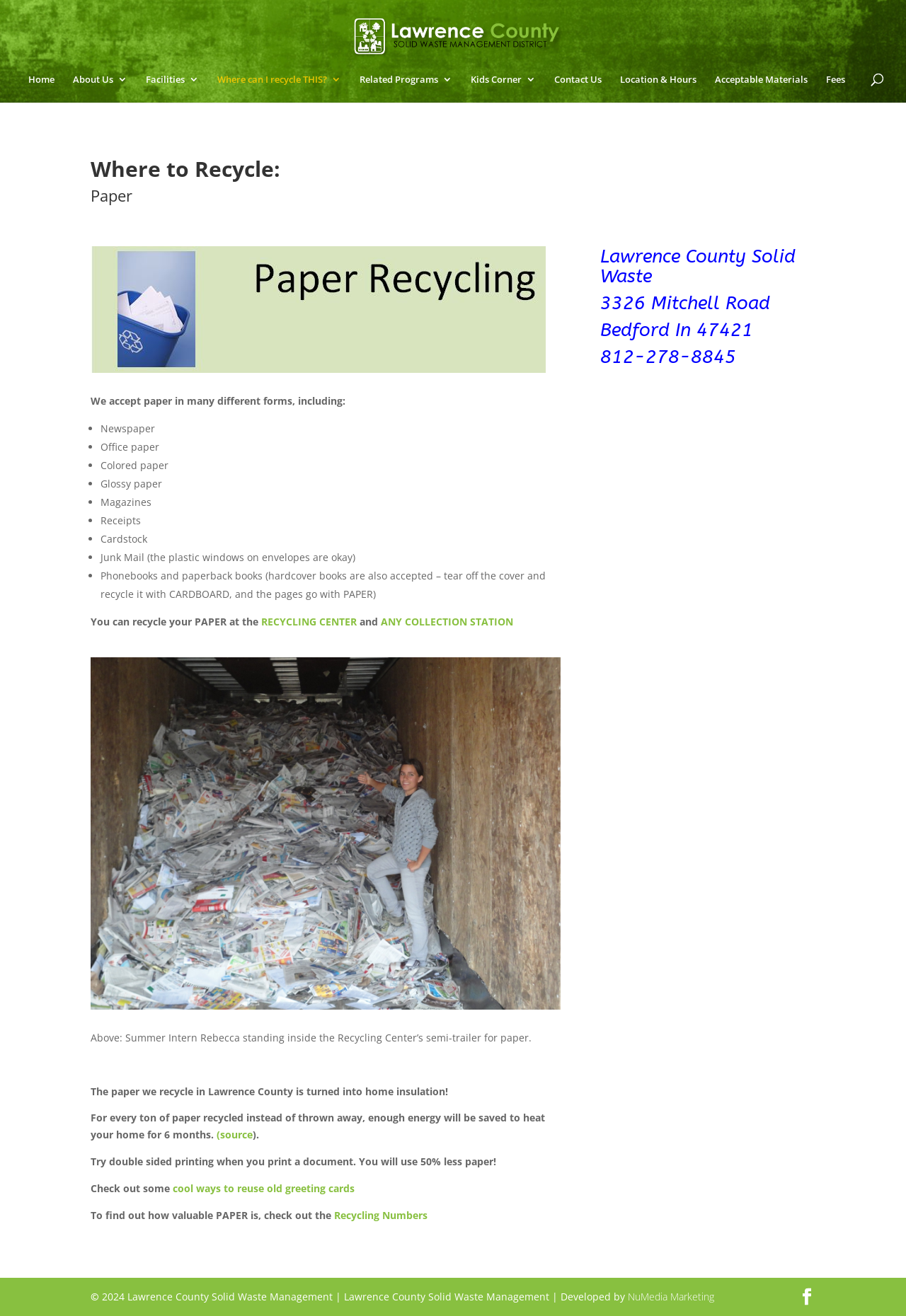Refer to the image and offer a detailed explanation in response to the question: What is the benefit of recycling paper?

According to the webpage, recycling paper saves energy, and for every ton of paper recycled, enough energy is saved to heat a home for 6 months.